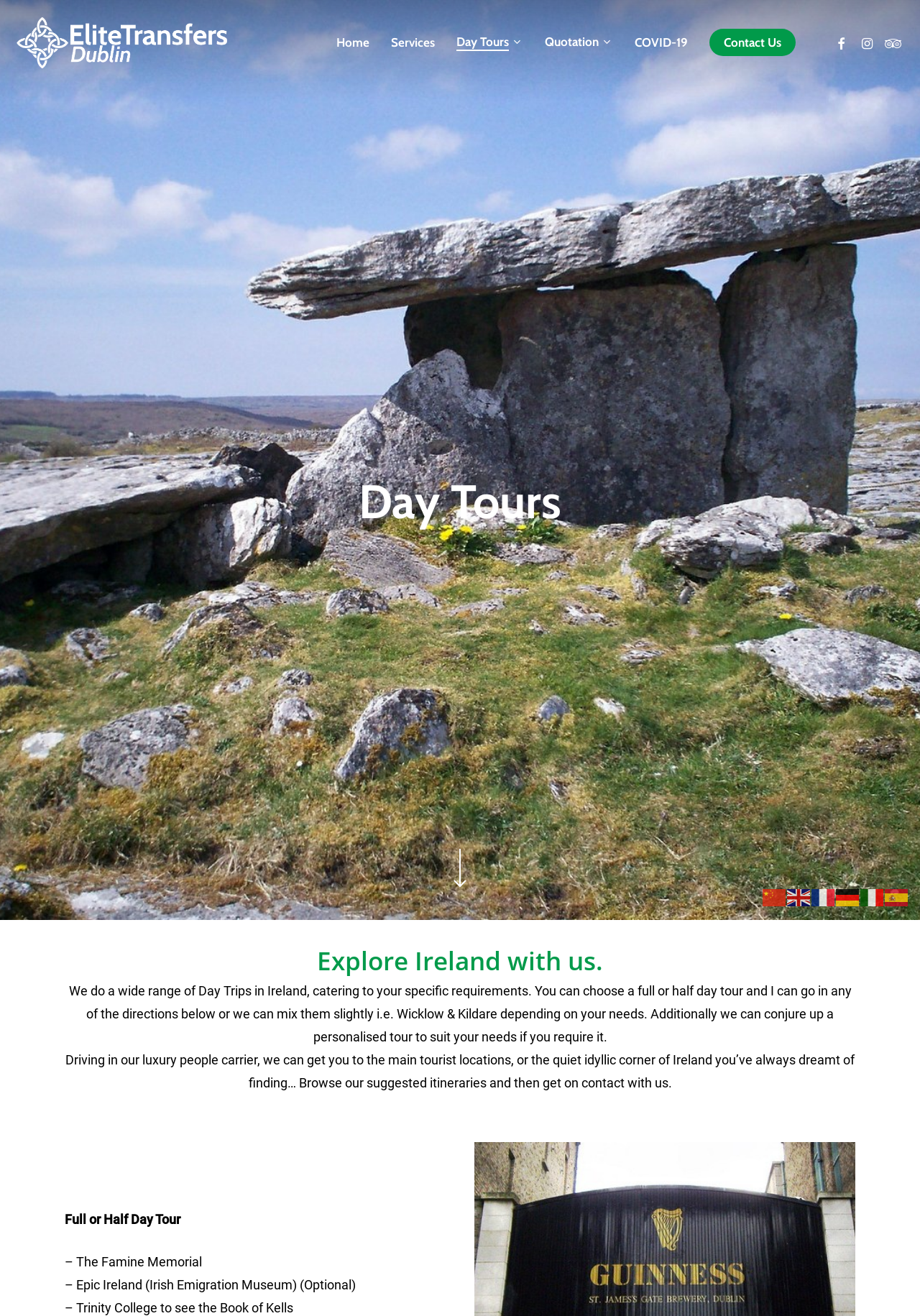Please find the bounding box coordinates of the element that must be clicked to perform the given instruction: "Select the 'Quotation' option". The coordinates should be four float numbers from 0 to 1, i.e., [left, top, right, bottom].

[0.592, 0.038, 0.666, 0.048]